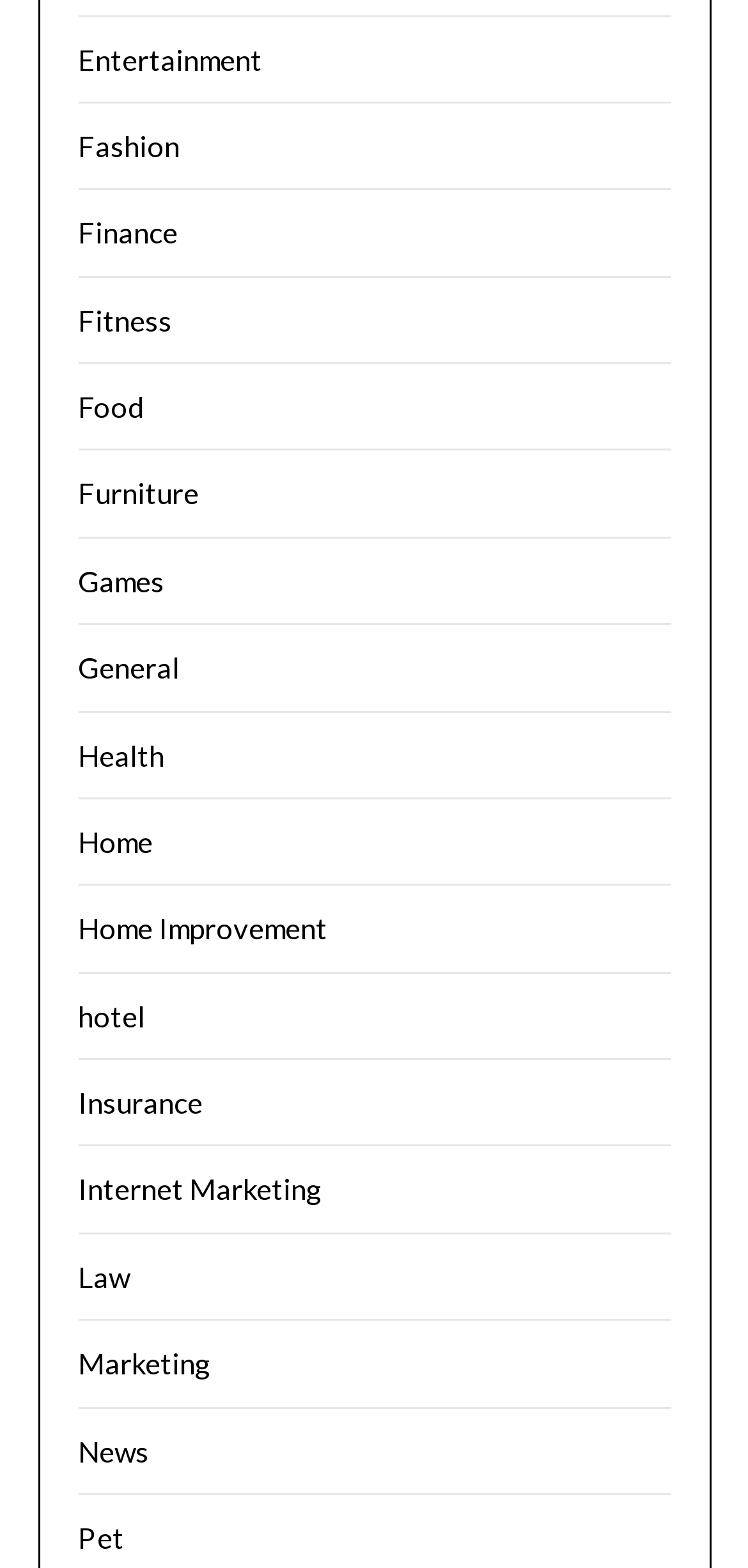What is the first category listed?
Using the visual information from the image, give a one-word or short-phrase answer.

Entertainment